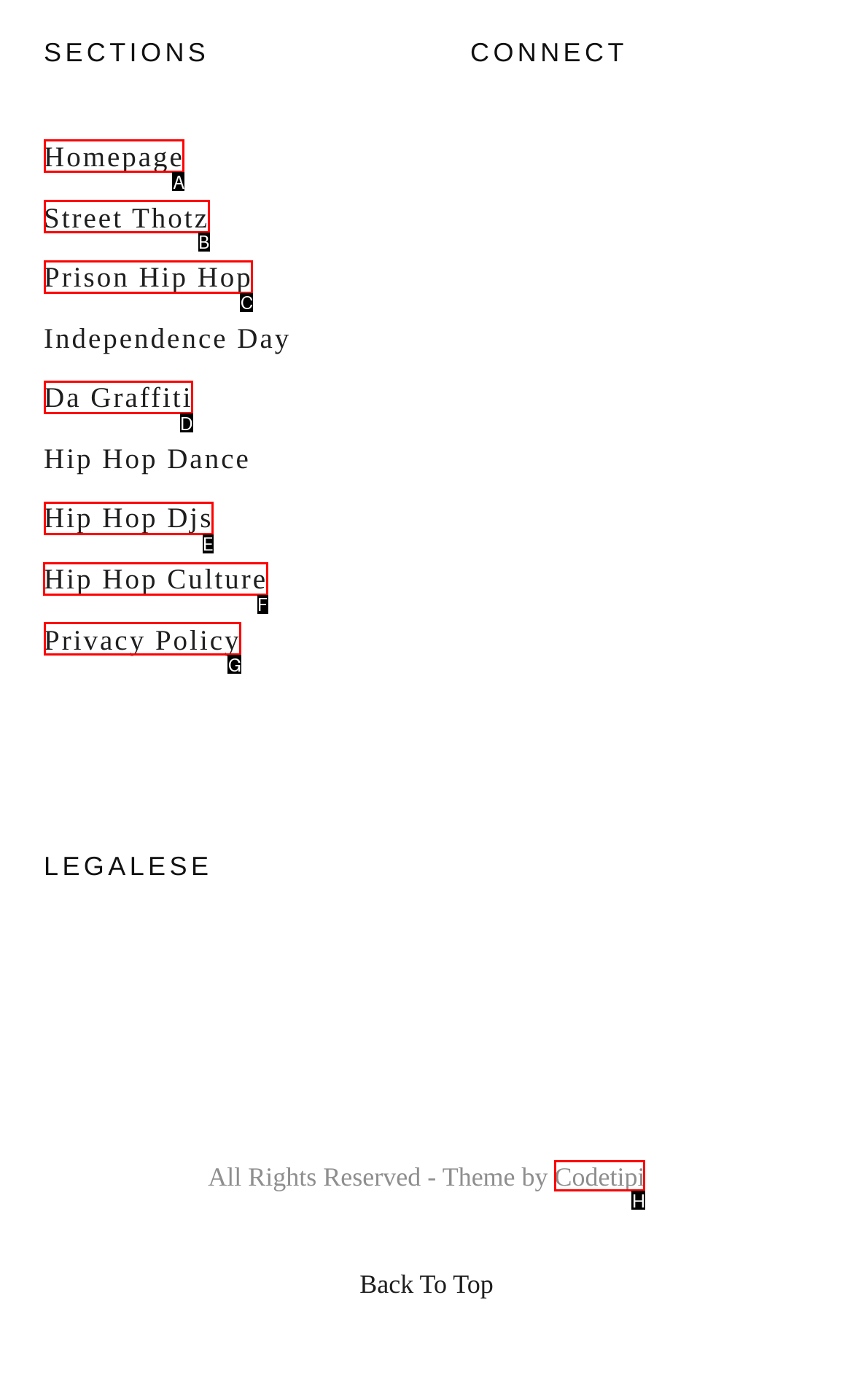Given the task: check Hip Hop Culture, point out the letter of the appropriate UI element from the marked options in the screenshot.

F